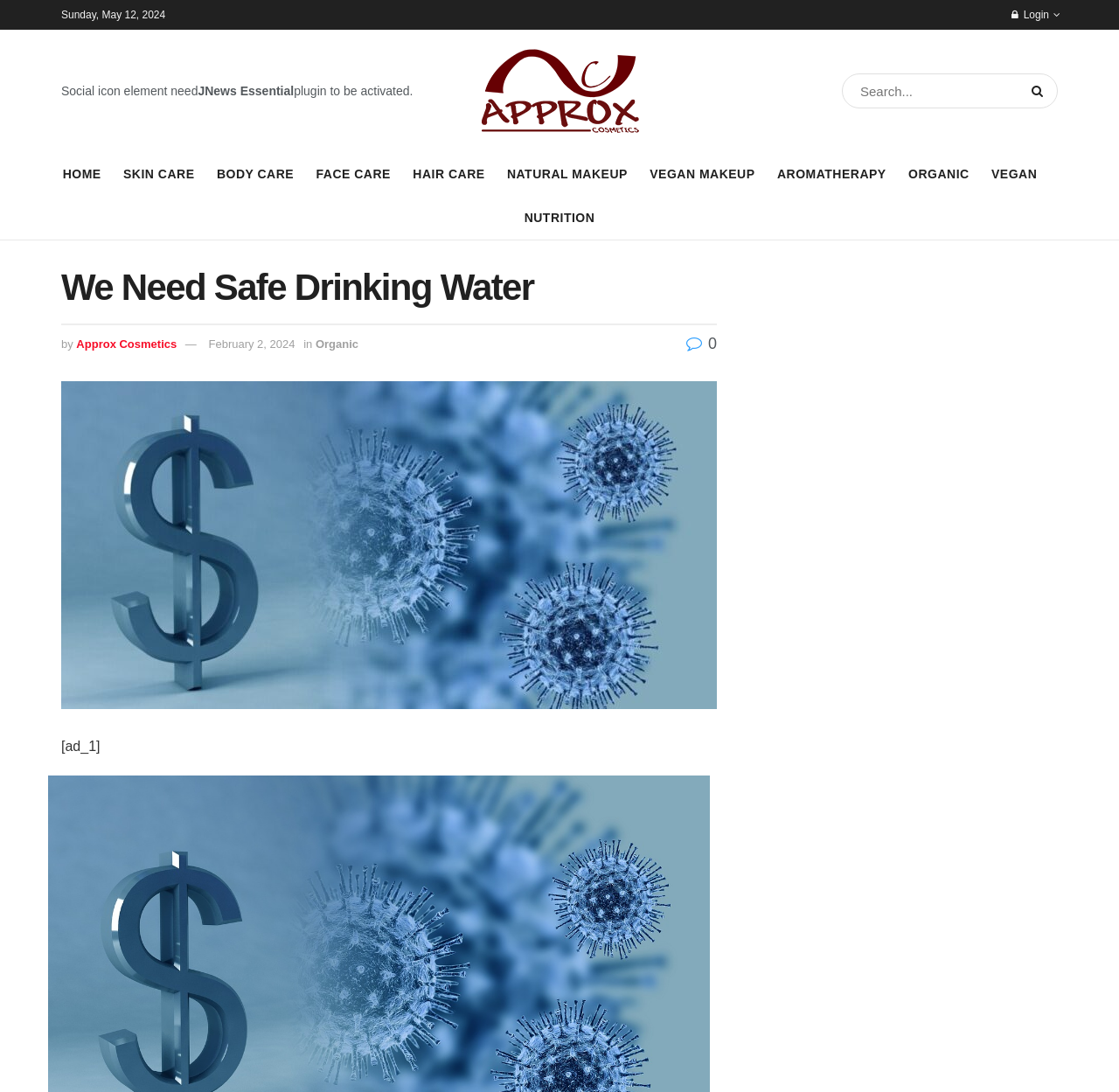Please identify the bounding box coordinates of the area that needs to be clicked to fulfill the following instruction: "Send an email to the artist."

None